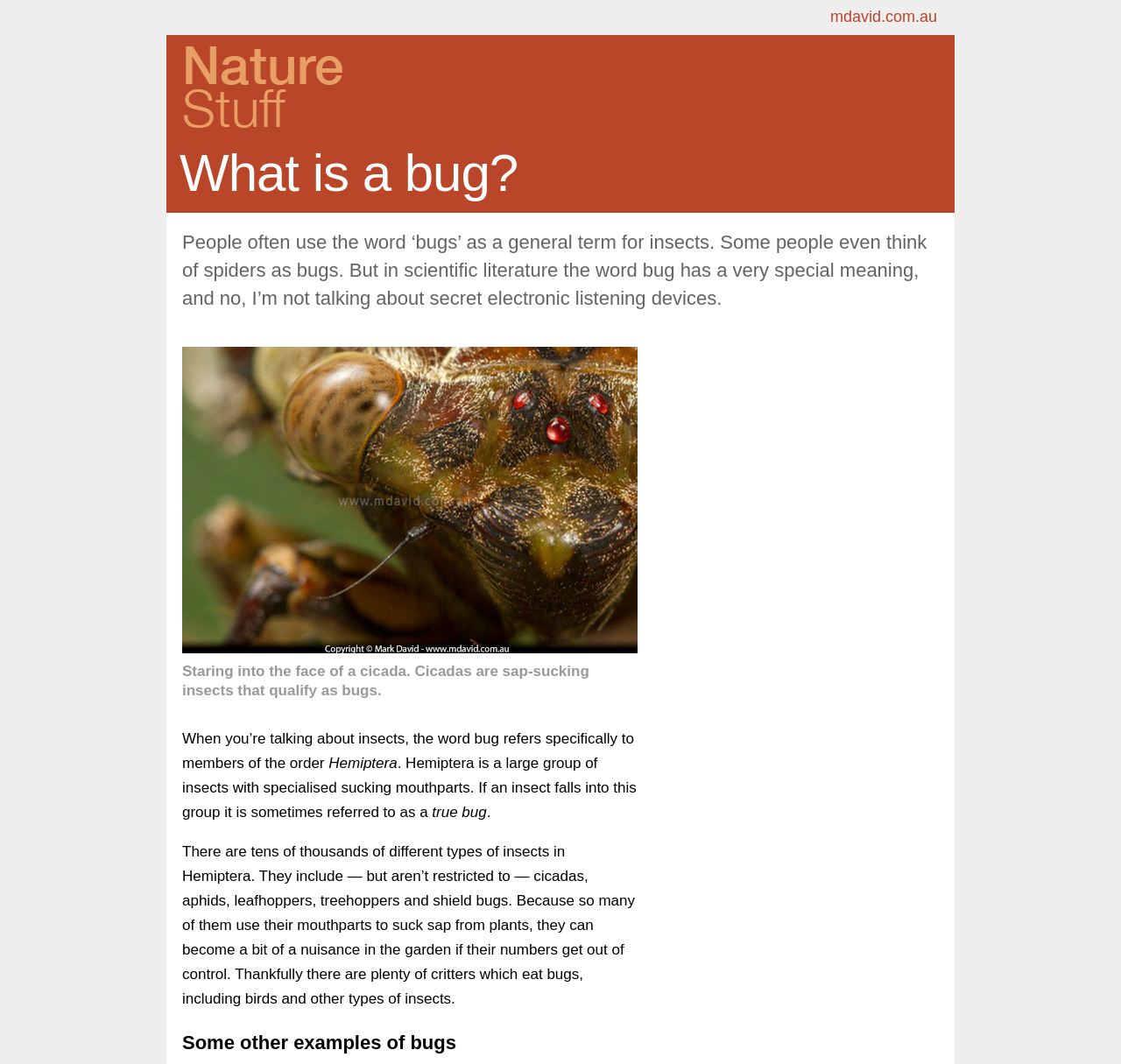Please provide a comprehensive answer to the question based on the screenshot: What is the topic of the main heading?

The main heading of the webpage is 'What is a bug?' which indicates that the topic of the webpage is about explaining what a bug is.